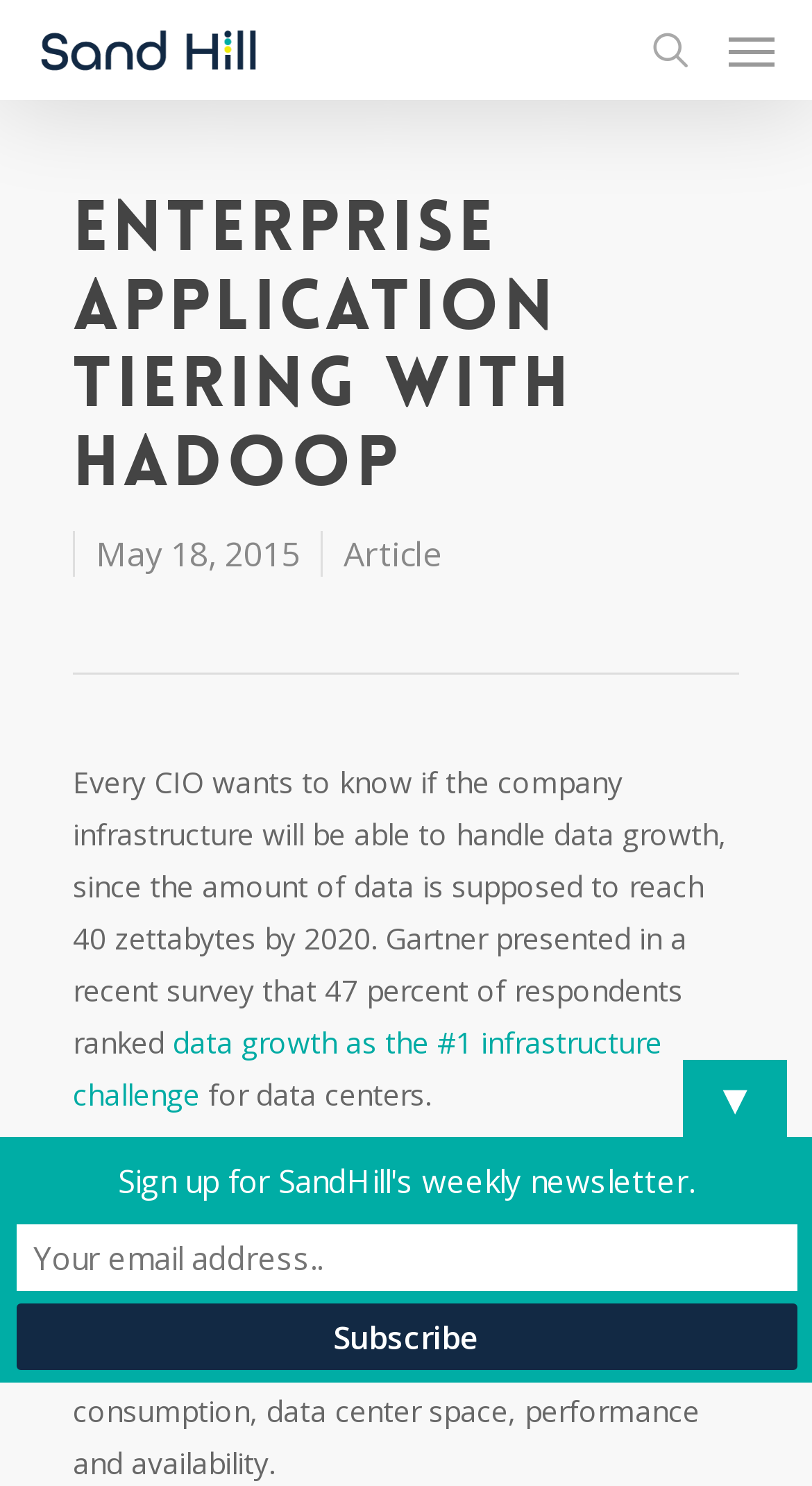Identify and provide the text content of the webpage's primary headline.

Enterprise Application Tiering with Hadoop